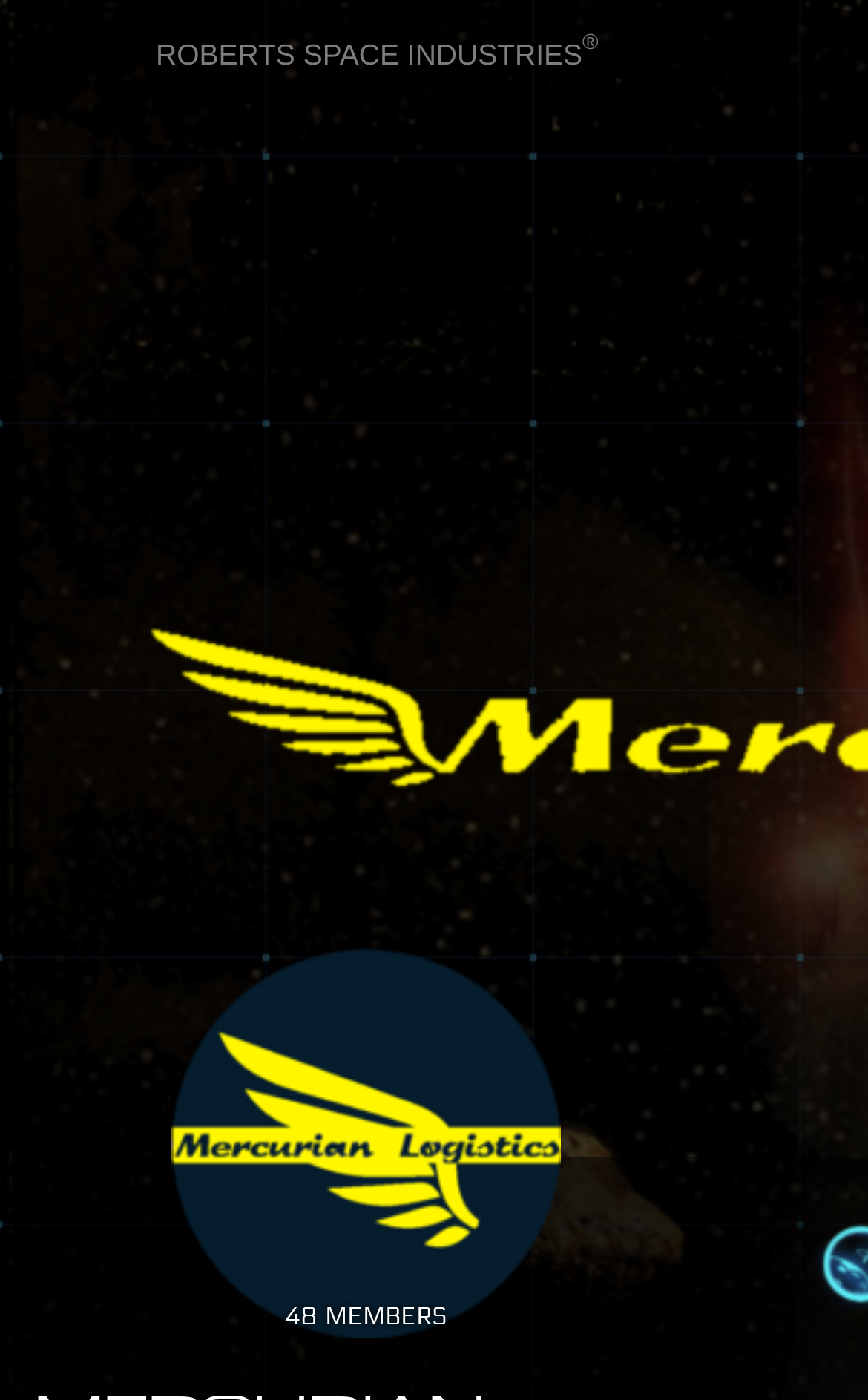Please respond to the question using a single word or phrase:
What is the name of the organization?

Roberts Space Industries